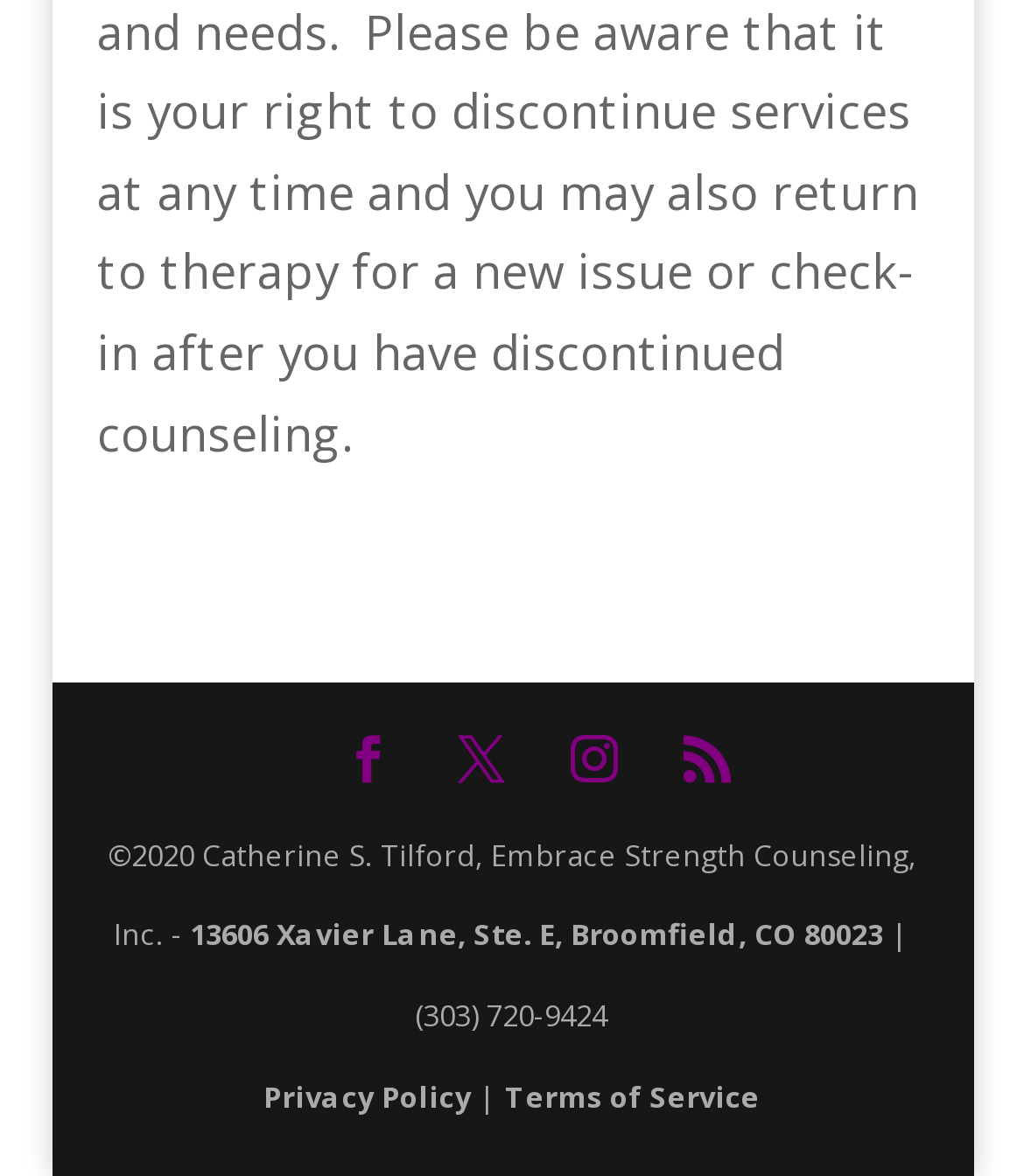What is the phone number of the company?
Examine the image closely and answer the question with as much detail as possible.

The phone number of the company can be found in the footer section of the webpage, where it is written as '| (303) 720-9424'.